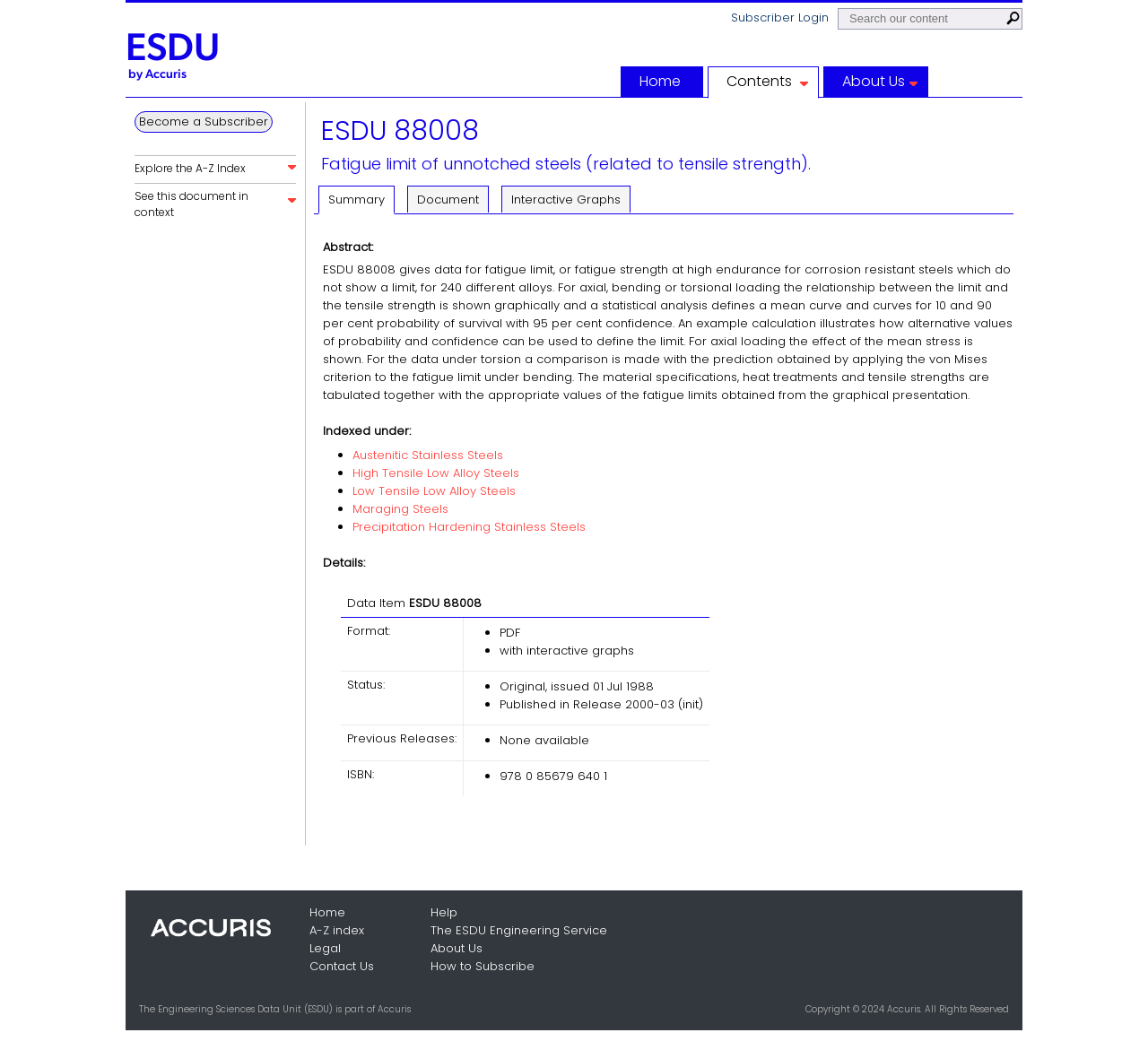What organization is behind the ESDU?
Can you provide a detailed and comprehensive answer to the question?

The organization behind the ESDU (Engineering Sciences Data Unit) is Accuris, which is a company that provides engineering data and services to its customers.